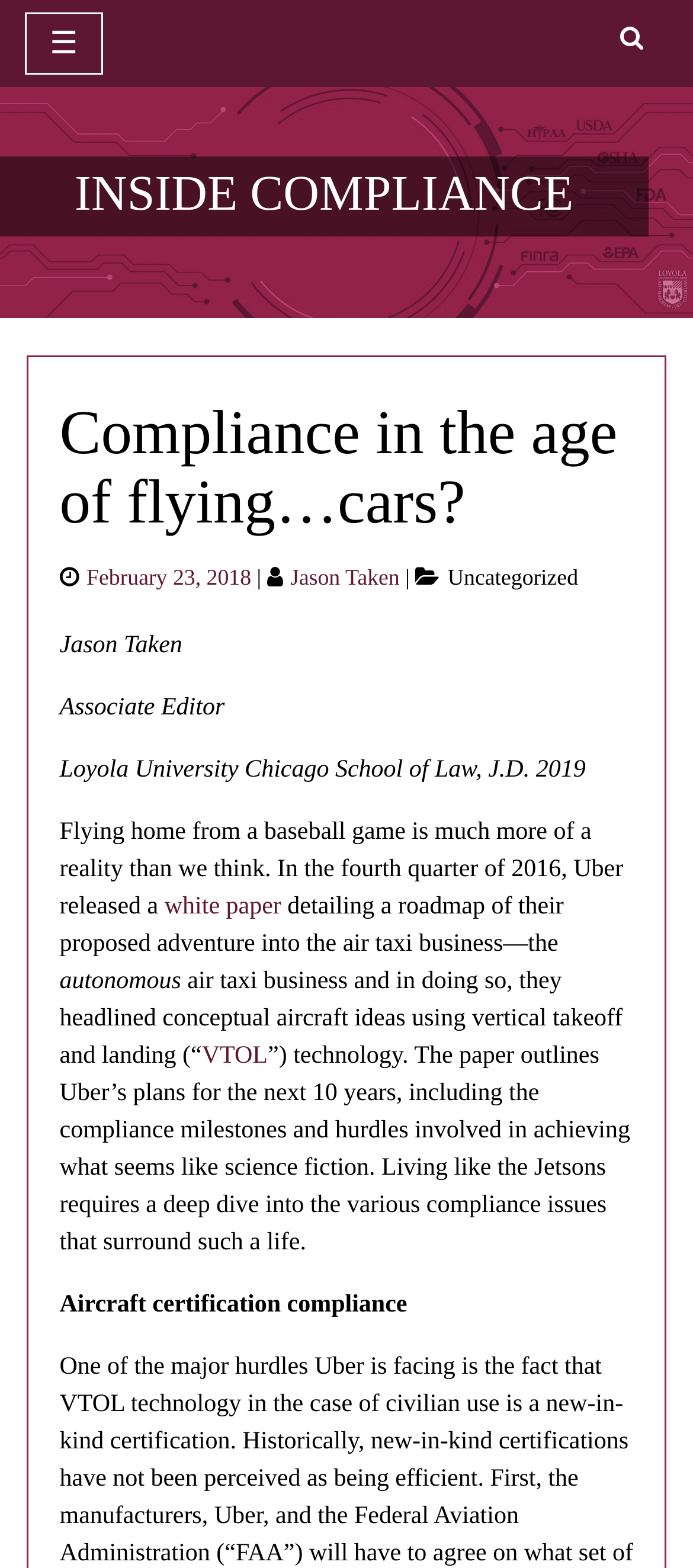What is the category of the article?
Carefully analyze the image and provide a thorough answer to the question.

The category of the article can be found by looking at the text 'Categories' and the subsequent text 'Uncategorized'. This suggests that the article does not fit into a specific category or is not categorized.